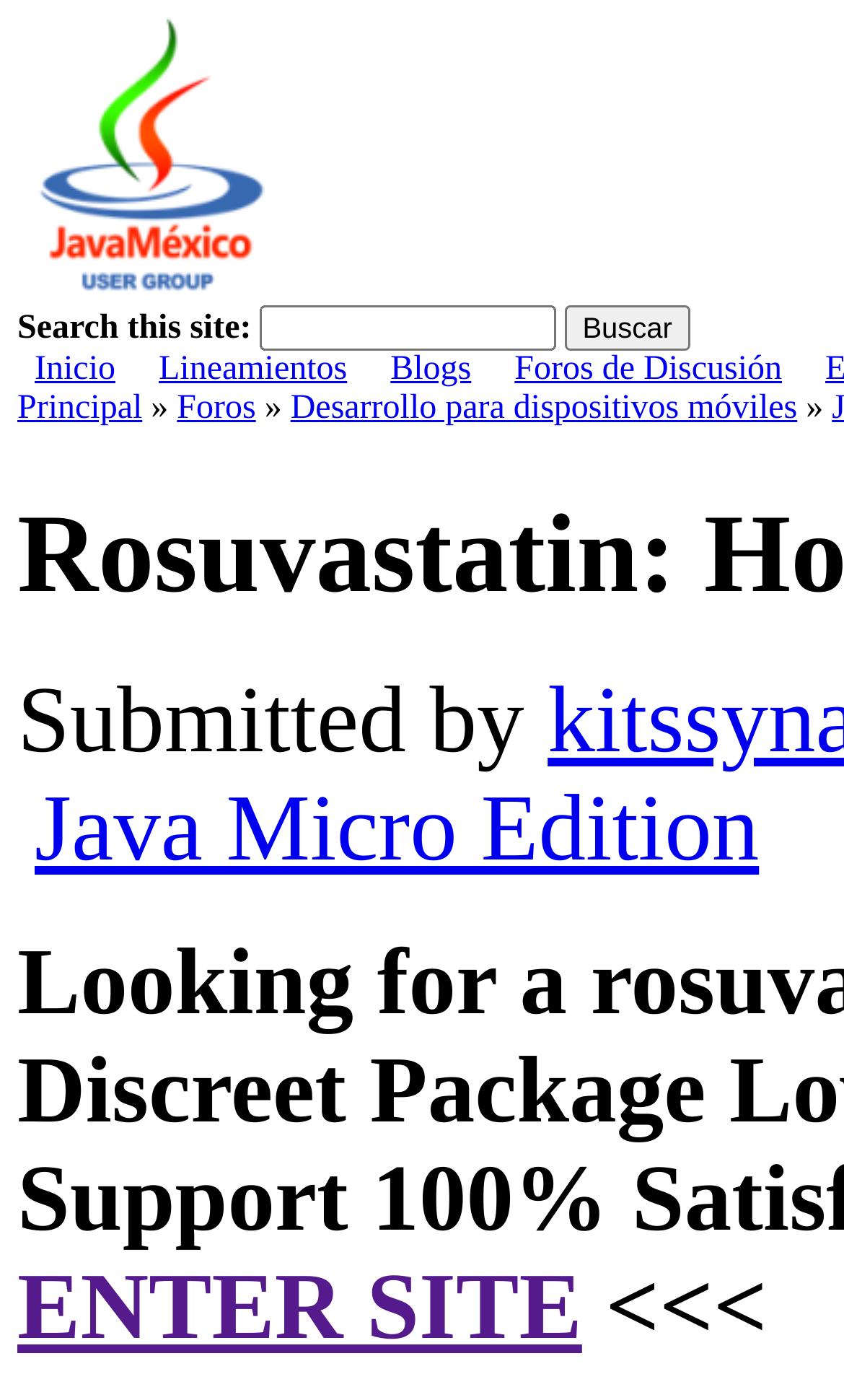How many links are in the top navigation menu?
Please provide a single word or phrase answer based on the image.

4